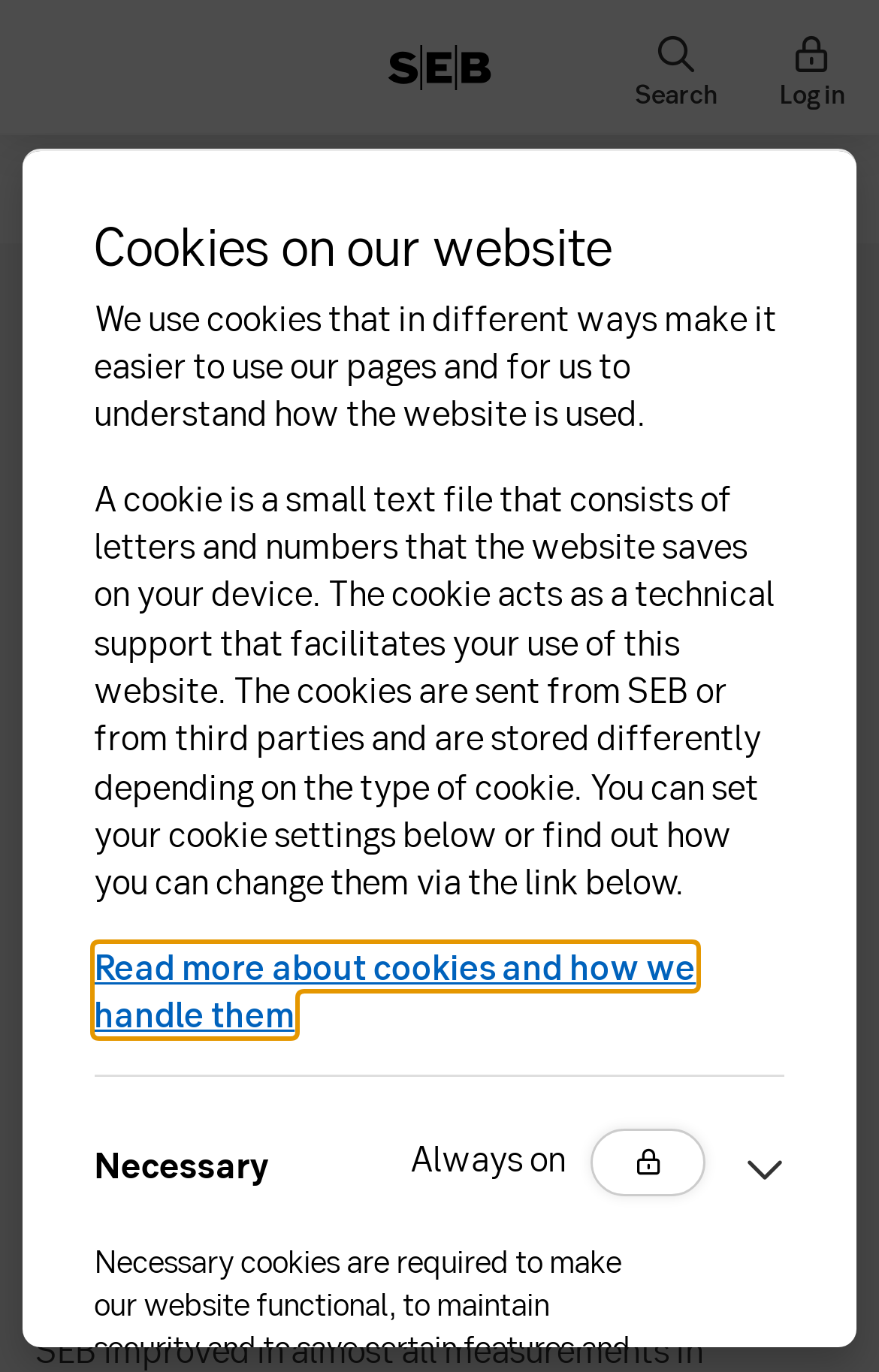Determine the bounding box for the UI element as described: "Dabanga operations". The coordinates should be represented as four float numbers between 0 and 1, formatted as [left, top, right, bottom].

None